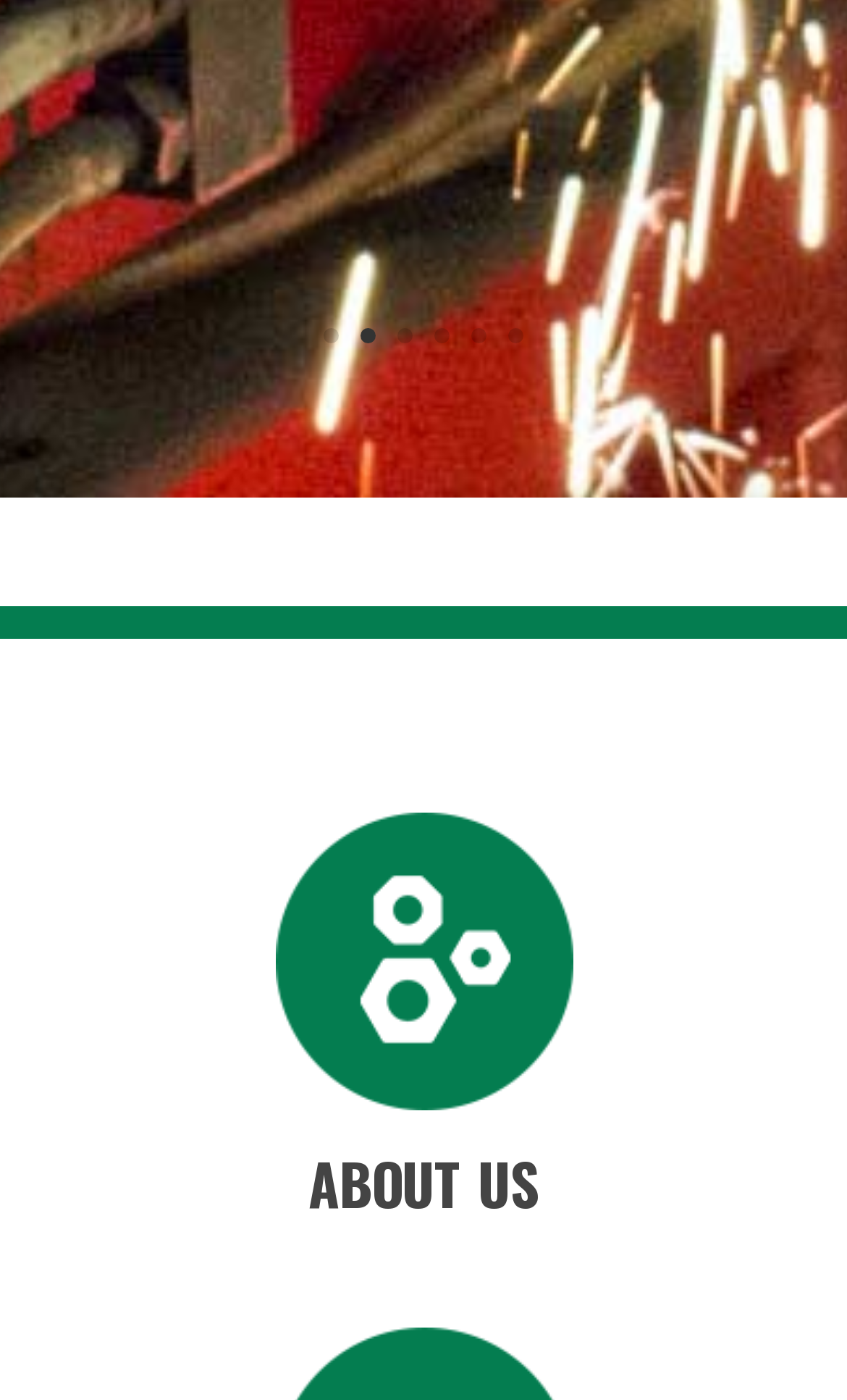Identify the bounding box coordinates for the element that needs to be clicked to fulfill this instruction: "view about us". Provide the coordinates in the format of four float numbers between 0 and 1: [left, top, right, bottom].

[0.364, 0.815, 0.636, 0.875]